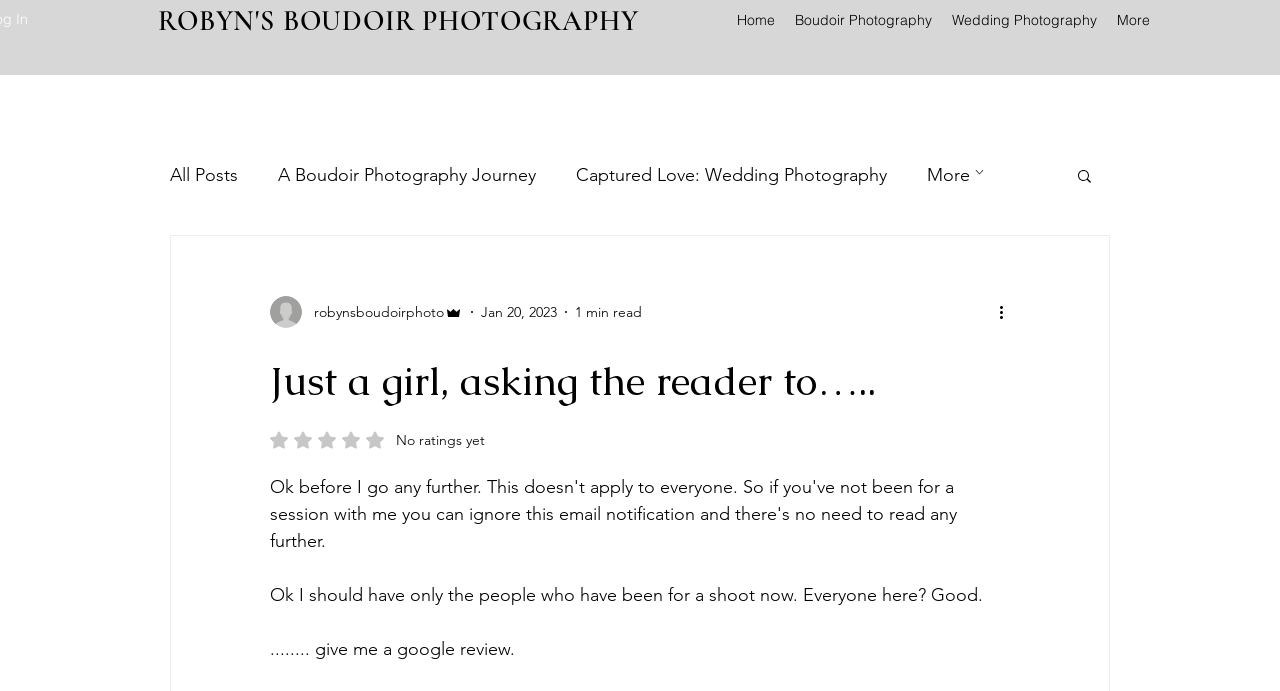Detail the various sections and features present on the webpage.

The webpage appears to be a blog post or article from a photography website, specifically Robyn's Boudoir Photography. At the top, there is a heading with the website's name, followed by a navigation menu with links to "Home", "Boudoir Photography", "Wedding Photography", and "More". 

Below the navigation menu, there is a secondary navigation section with links to "blog" and its subcategories, including "All Posts", "A Boudoir Photography Journey", and "Captured Love: Wedding Photography". 

To the right of the secondary navigation, there is a search button with a magnifying glass icon. 

Further down, there is a section with the writer's profile picture and name, "robynsboudoirphoto Admin", along with the date "Jan 20, 2023" and a "1 min read" indicator. 

The main content of the webpage is a blog post titled "Just a girl, asking the reader to…..". The post starts with a message asking readers who have not had a session with the photographer to ignore the email notification. The text then continues, asking the remaining readers to leave a Google review.